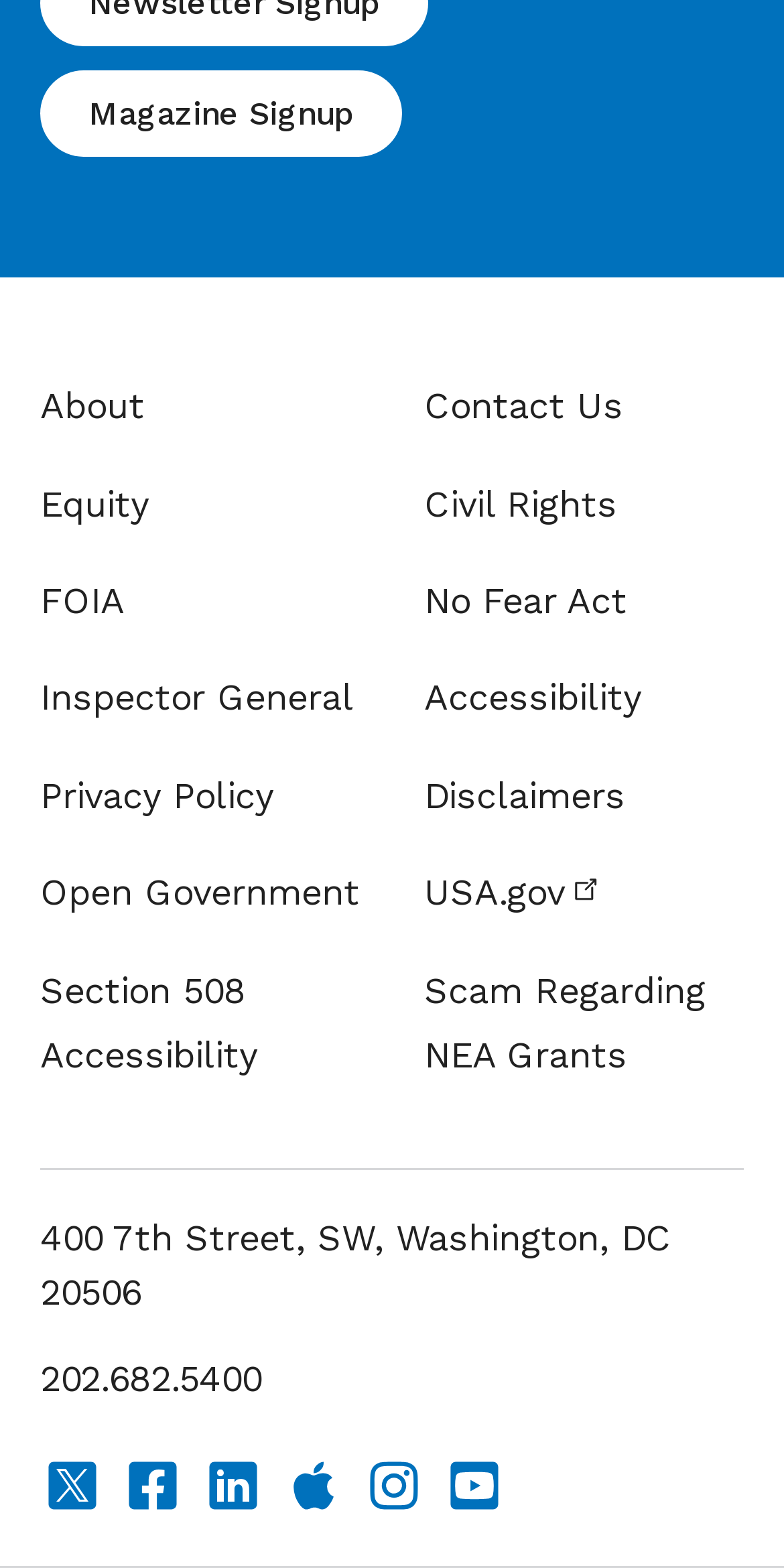Using the description "About", predict the bounding box of the relevant HTML element.

[0.051, 0.239, 0.459, 0.28]